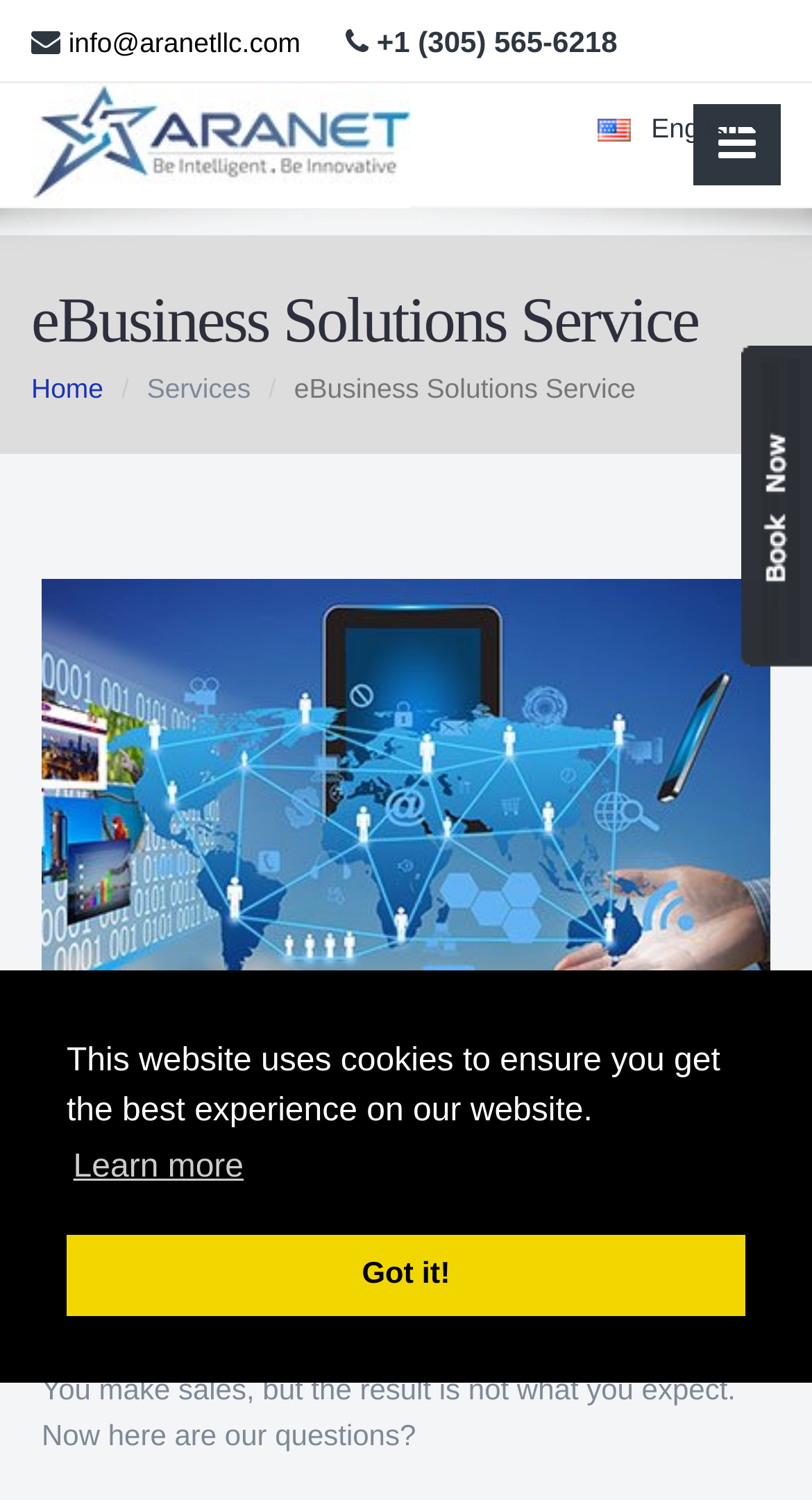Find the bounding box coordinates for the HTML element described as: "English". The coordinates should consist of four float values between 0 and 1, i.e., [left, top, right, bottom].

[0.736, 0.058, 0.946, 0.114]